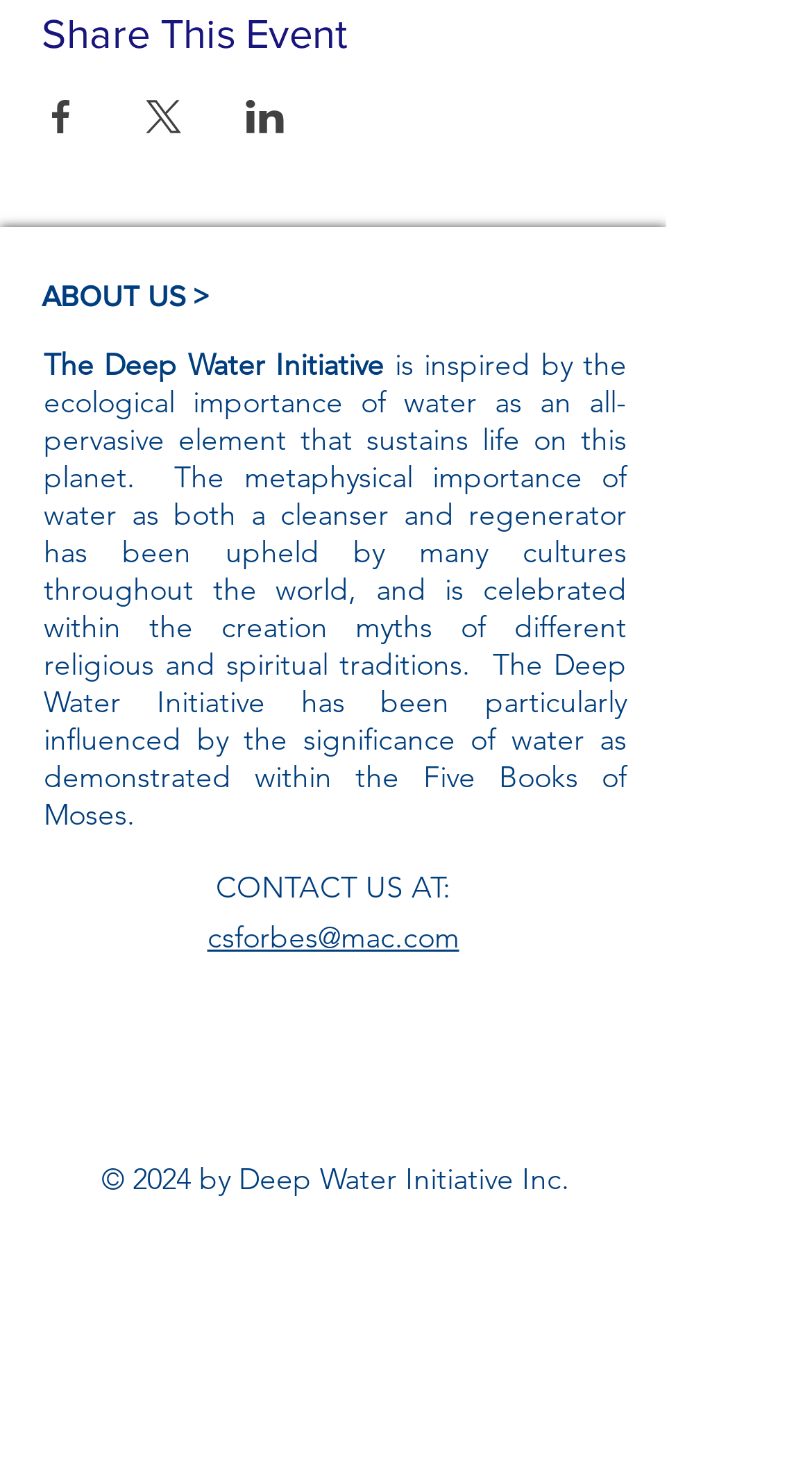Locate the UI element described by aria-label="LinkedIn" in the provided webpage screenshot. Return the bounding box coordinates in the format (top-left x, top-left y, bottom-right x, bottom-right y), ensuring all values are between 0 and 1.

[0.623, 0.744, 0.713, 0.794]